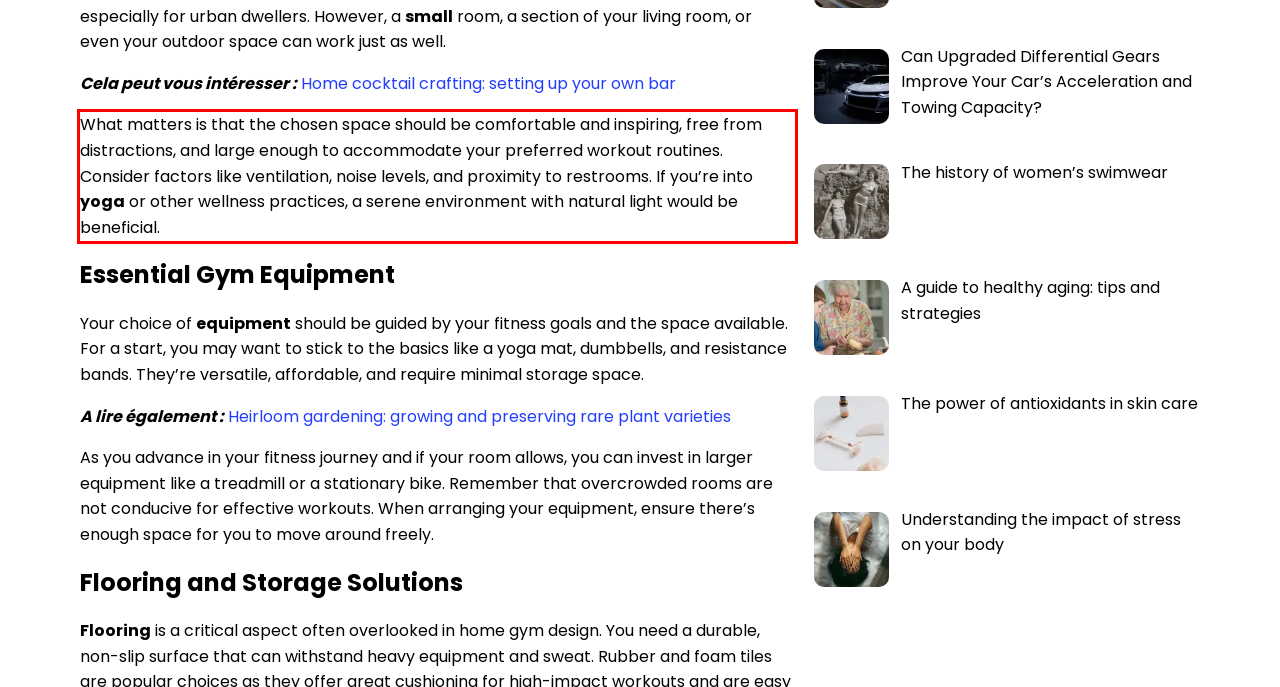Within the provided webpage screenshot, find the red rectangle bounding box and perform OCR to obtain the text content.

What matters is that the chosen space should be comfortable and inspiring, free from distractions, and large enough to accommodate your preferred workout routines. Consider factors like ventilation, noise levels, and proximity to restrooms. If you’re into yoga or other wellness practices, a serene environment with natural light would be beneficial.